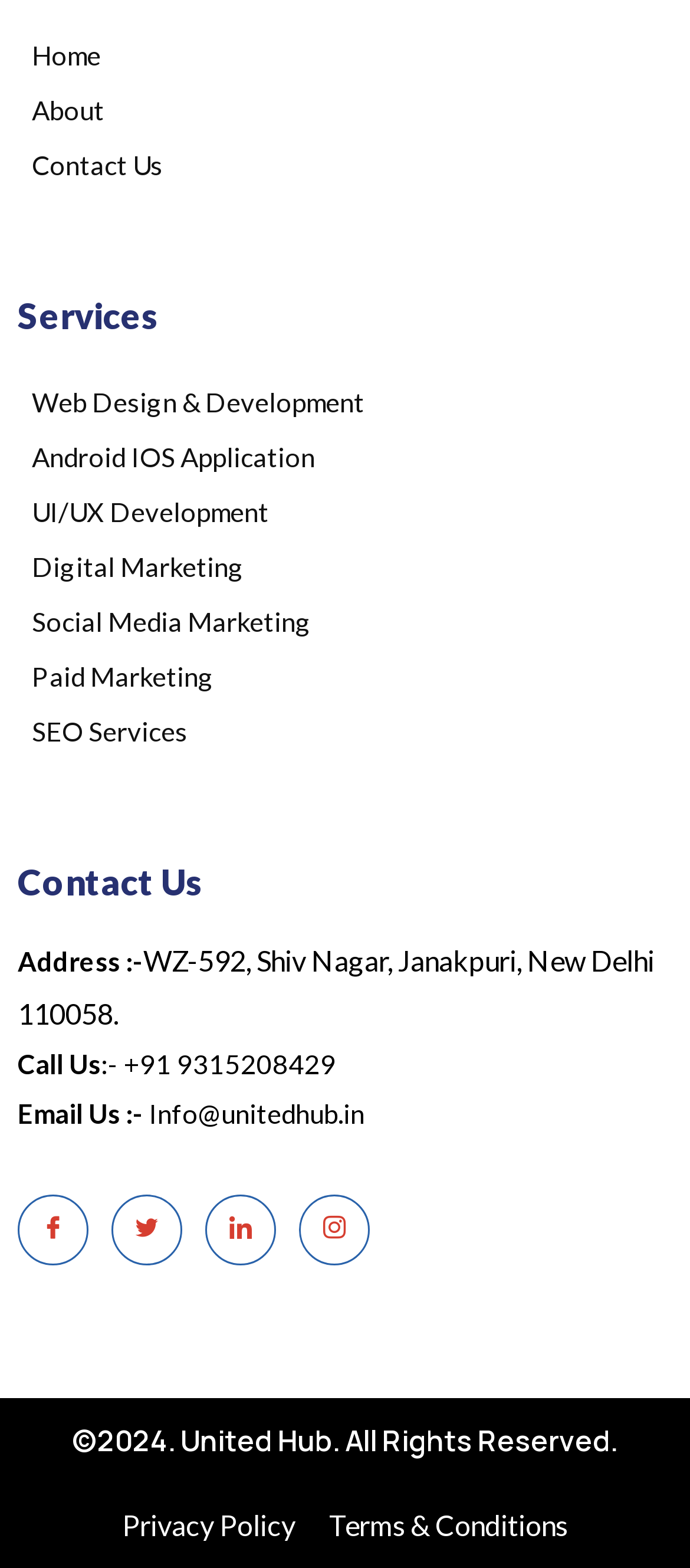Identify the bounding box coordinates for the element you need to click to achieve the following task: "view web design and development services". The coordinates must be four float values ranging from 0 to 1, formatted as [left, top, right, bottom].

[0.026, 0.239, 0.528, 0.274]